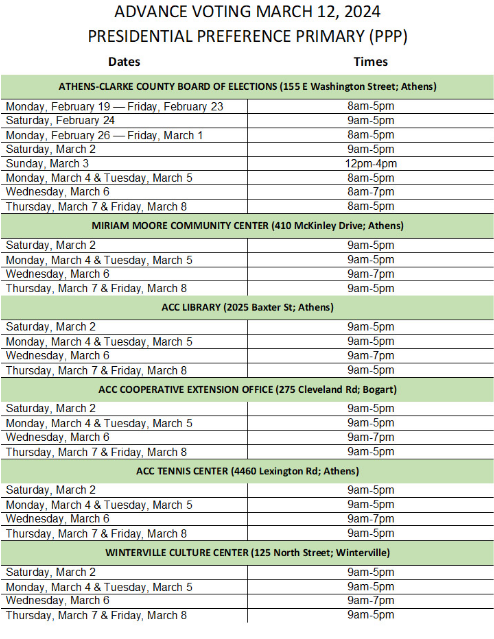What are the two voting locations mentioned?
Please answer the question with as much detail as possible using the screenshot.

The caption explicitly mentions the two voting locations, which are the Athens-Clarke County Board of Elections and the Miriam Moore Community Center, along with their addresses.